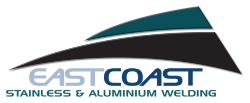Offer a detailed narrative of the image.

The image displays the logo of East Coast Stainless & Aluminium Welding, featuring a sleek and modern design. The logo includes the company's name, with "EAST COAST" prominently featured in bold blue letters, and "STAINLESS & ALUMINIUM WELDING" in a teal font that complements the overall color scheme. Above the text, there are stylized waves or curved lines, suggesting a maritime theme, which aligns with the company’s focus on services related to stainless steel, especially in marine applications. This logo encapsulates the brand’s identity, reflecting reliability and quality in metalworking and welding services.